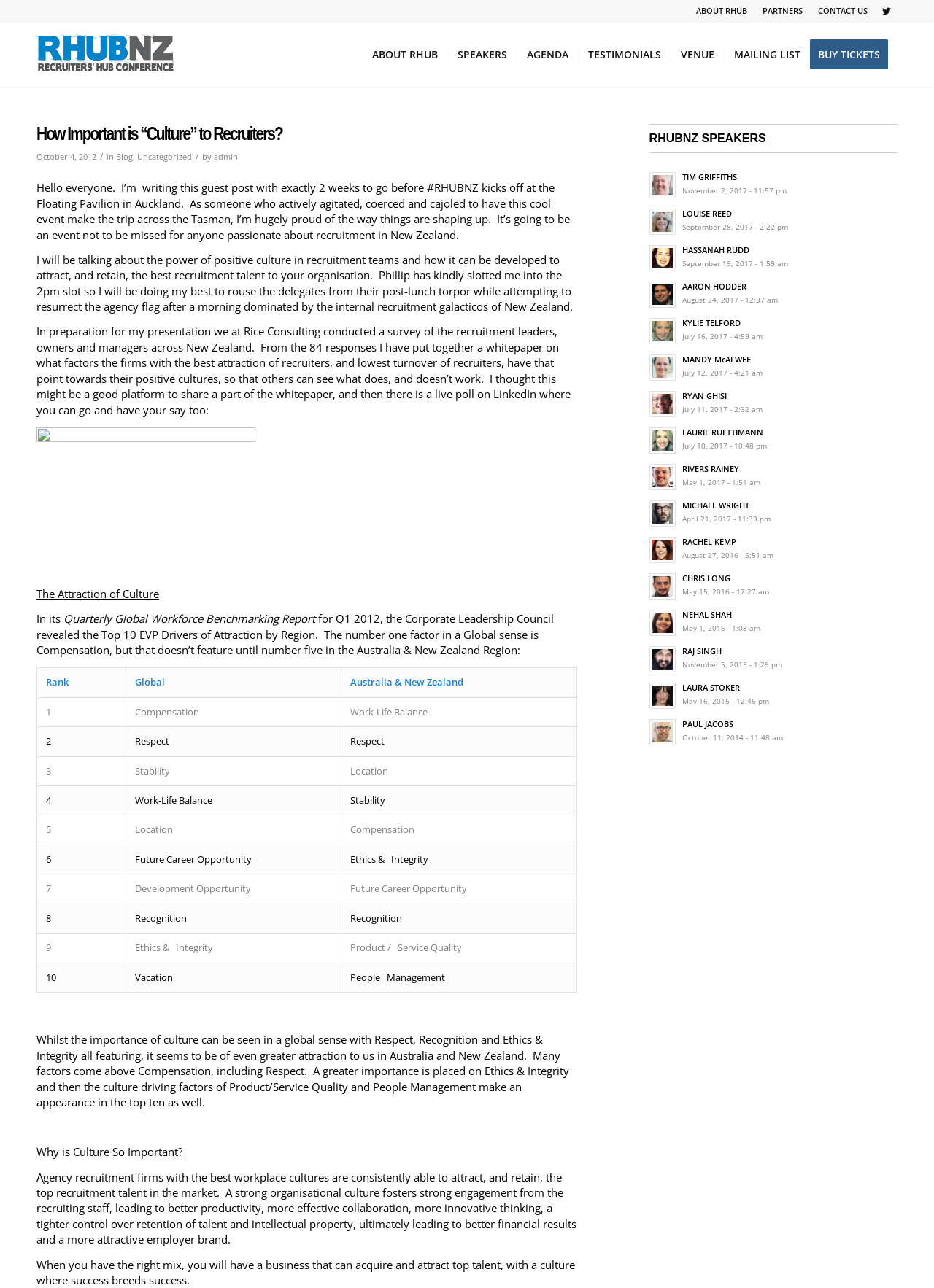Elaborate on the webpage's design and content in a detailed caption.

This webpage is about the RHUB Conference, with a focus on the importance of "Culture" to recruiters. At the top of the page, there is a logo and a menu with several items, including "ABOUT RHUB", "PARTNERS", "CONTACT US", and others. Below the menu, there is a header section with the title "How Important is “Culture” to Recruiters?" and a time stamp "October 4, 2012". 

The main content of the page is a blog post written by "admin" and categorized under "Uncategorized". The post discusses the power of positive culture in recruitment teams and how it can be developed to attract and retain the best recruitment talent. The author mentions a survey conducted by Rice Consulting and shares some findings from the survey, including a table showing the top 10 EVP drivers of attraction by region.

The table has three columns: "Rank", "Global", and "Australia & New Zealand". The table lists the top 10 factors, with "Work-Life Balance" being the top factor in the Australia & New Zealand region. The post also includes some images and links to other resources, such as a whitepaper and a LinkedIn poll.

On the top right corner of the page, there is a link to Twitter and a vertical menu with several items, including "ABOUT RHUB", "SPEAKERS", "AGENDA", and others.